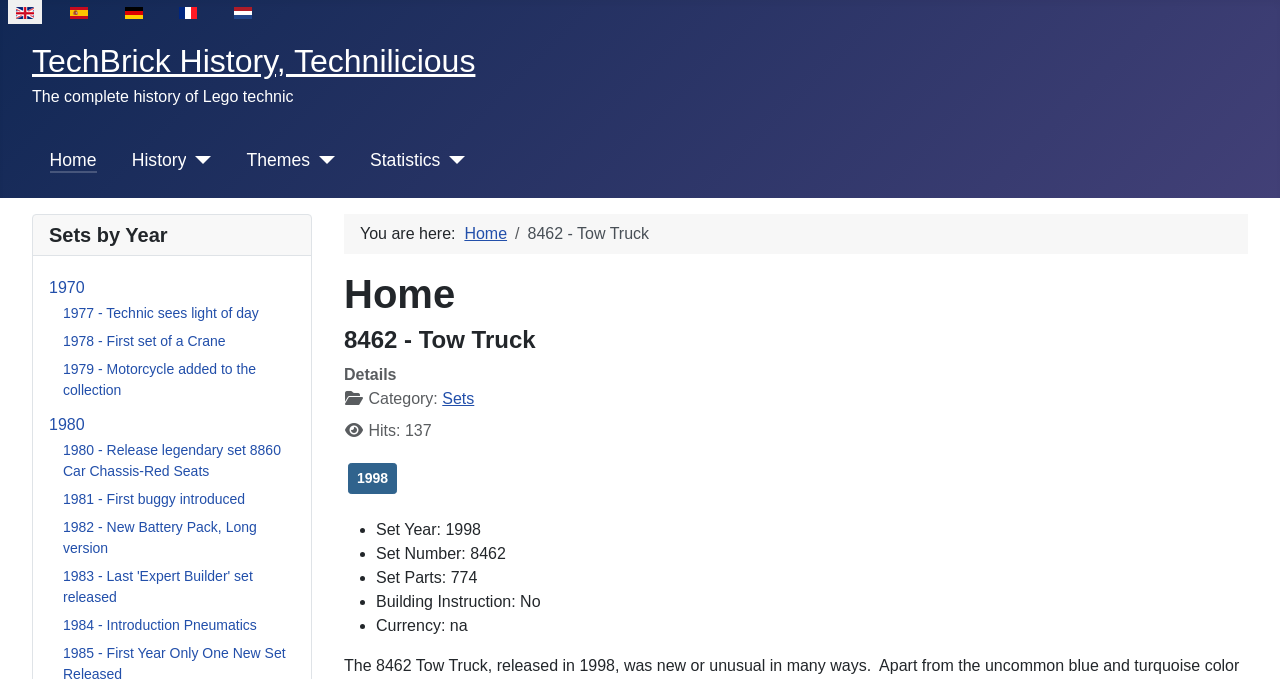Determine the bounding box coordinates of the clickable element necessary to fulfill the instruction: "Click on Home link". Provide the coordinates as four float numbers within the 0 to 1 range, i.e., [left, top, right, bottom].

[0.039, 0.216, 0.075, 0.255]